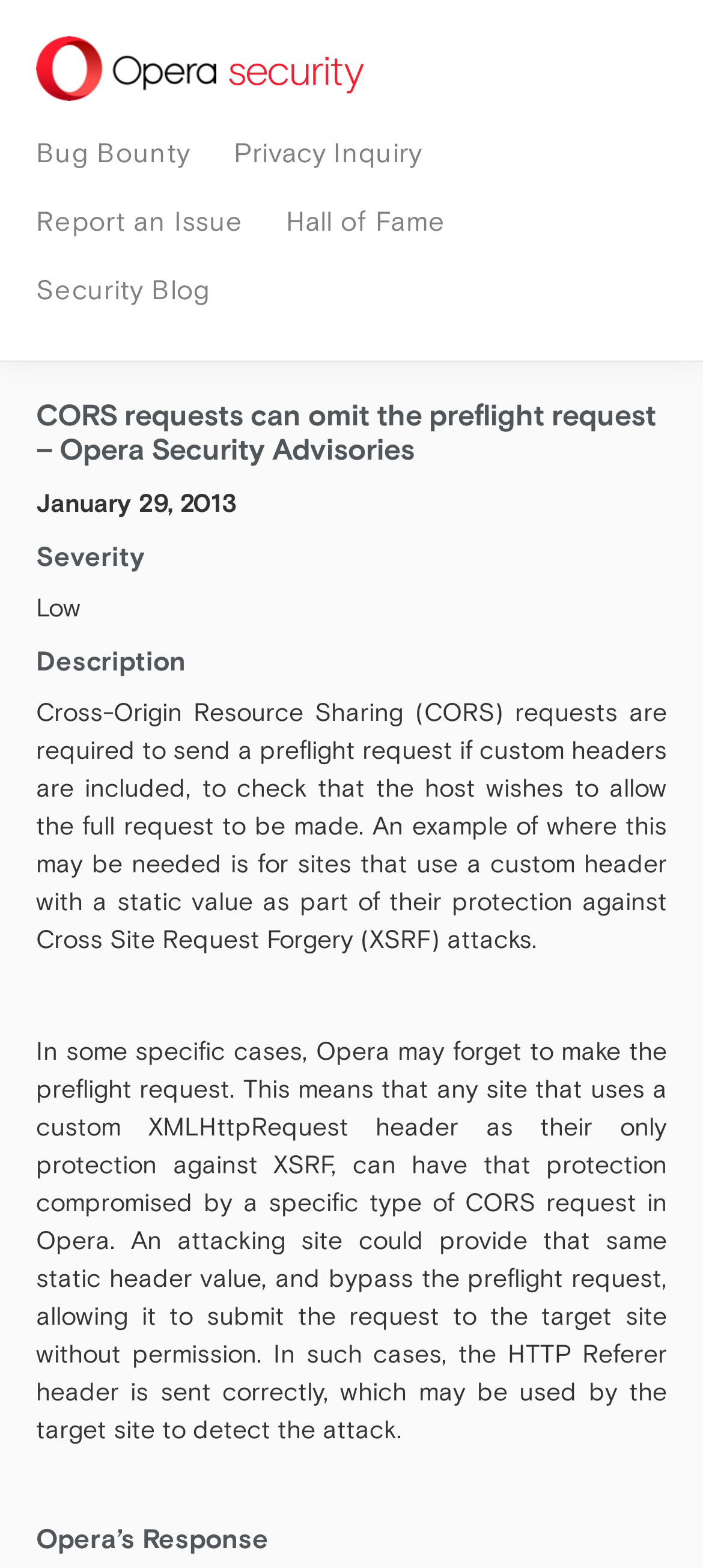Identify the bounding box of the UI element that matches this description: "Bug Bounty".

[0.051, 0.087, 0.271, 0.107]